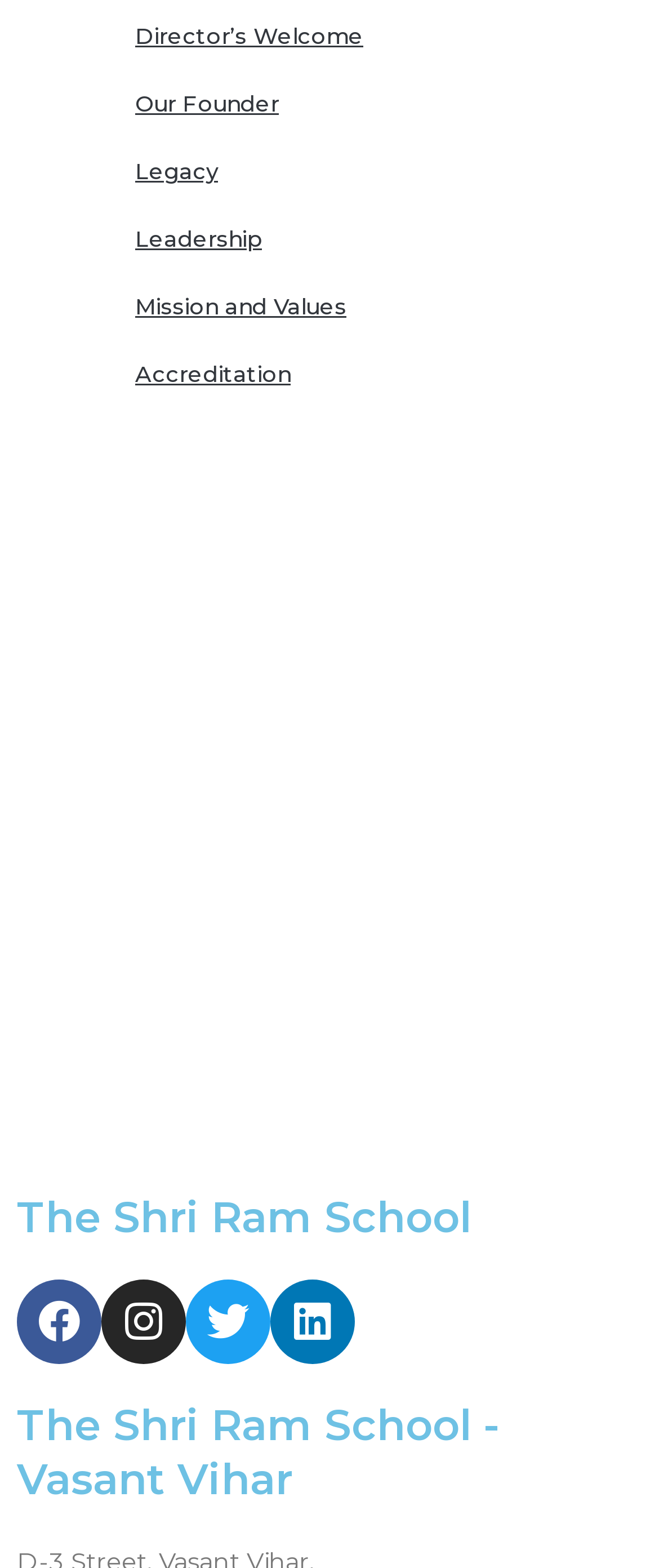Answer this question in one word or a short phrase: What is the purpose of the links at the top?

To navigate to other pages